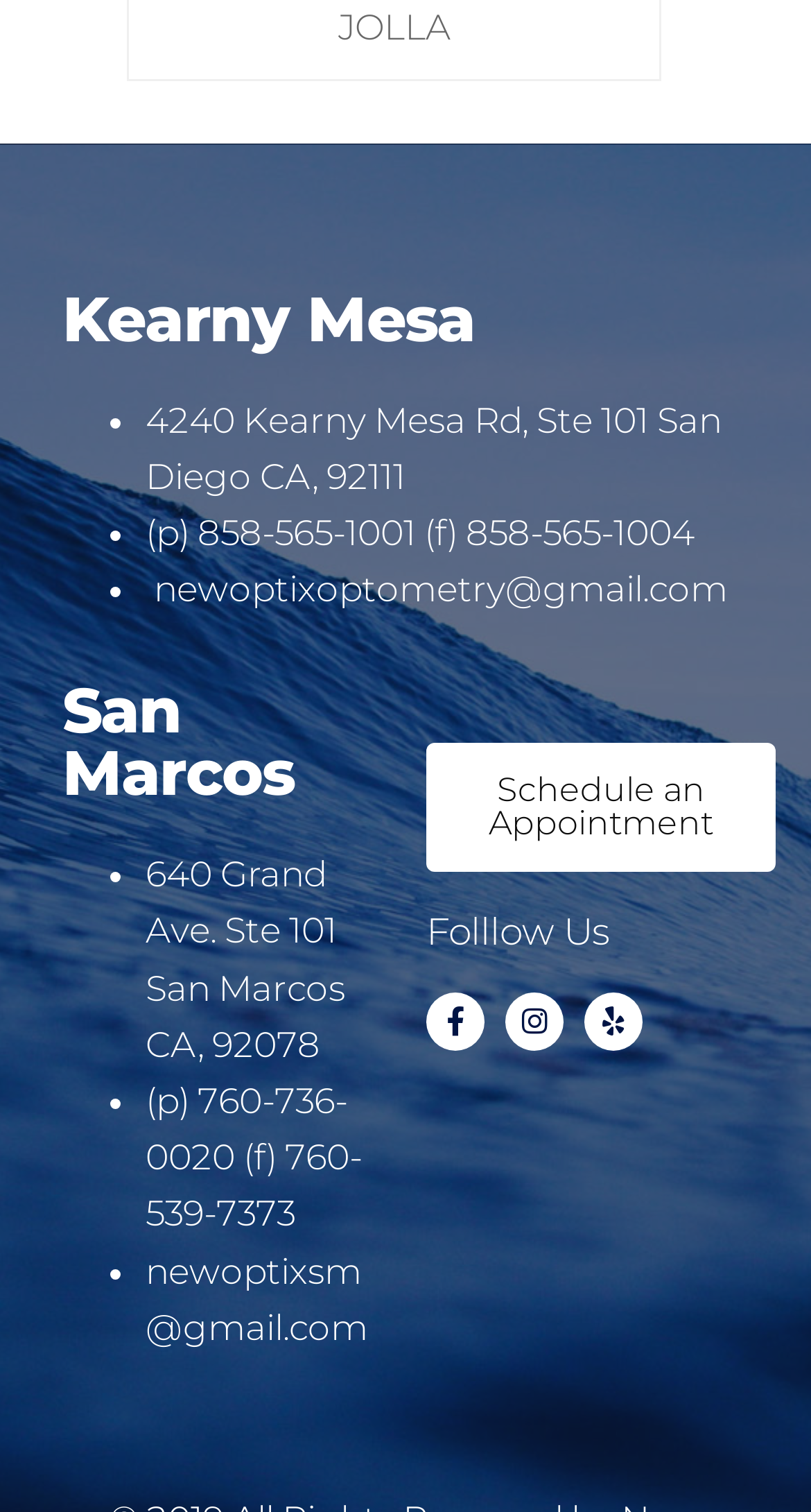Provide a brief response to the question using a single word or phrase: 
What is the link text for scheduling an appointment?

Schedule an Appointment